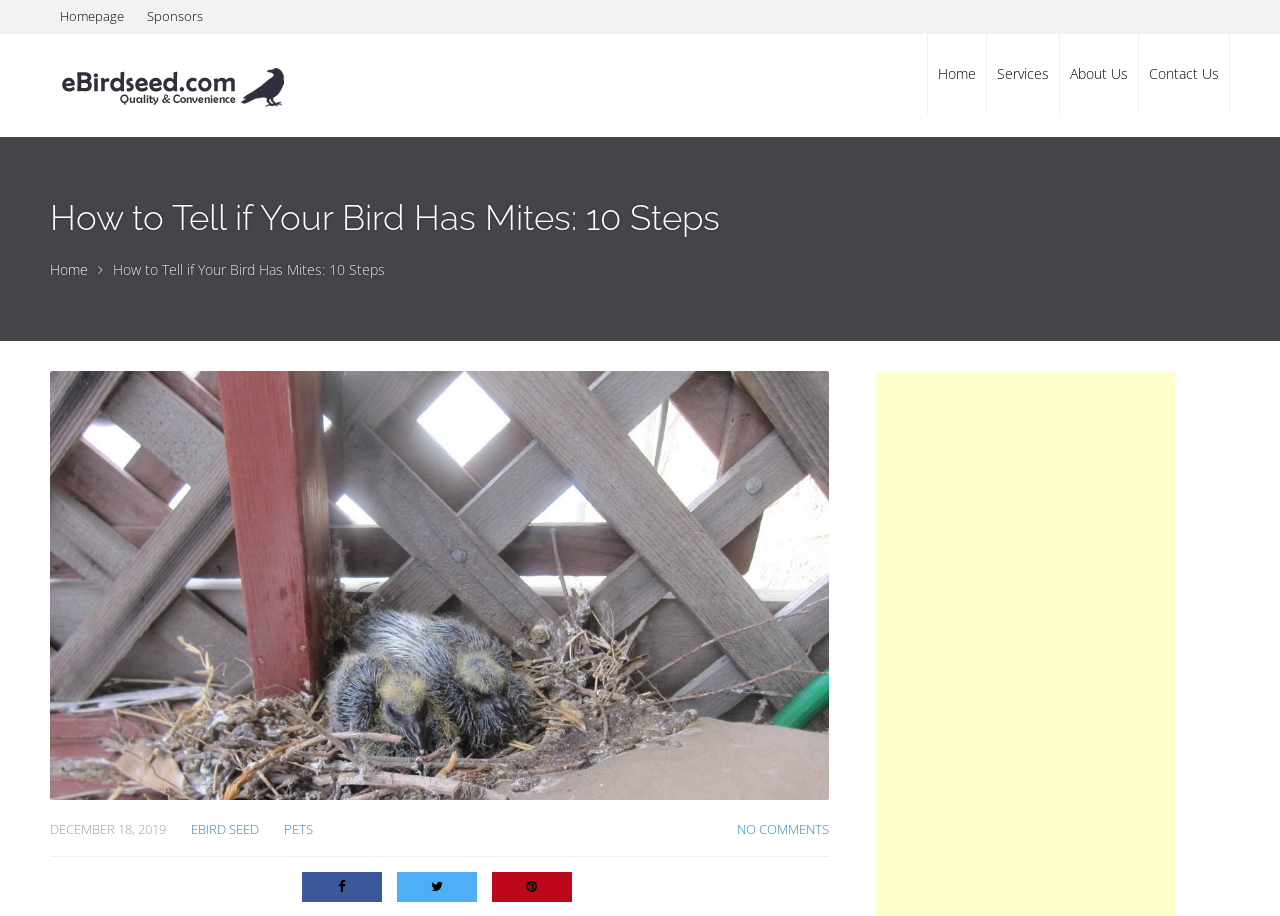With reference to the image, please provide a detailed answer to the following question: How many navigation links are at the top?

There are 5 navigation links at the top of the webpage, which are 'Homepage', 'Sponsors', 'Home', 'Services', and 'About Us', as indicated by the link elements with bounding box coordinates [0.039, 0.003, 0.105, 0.033], [0.107, 0.003, 0.166, 0.033], [0.725, 0.037, 0.77, 0.124], [0.771, 0.037, 0.827, 0.124], and [0.828, 0.037, 0.889, 0.124] respectively.